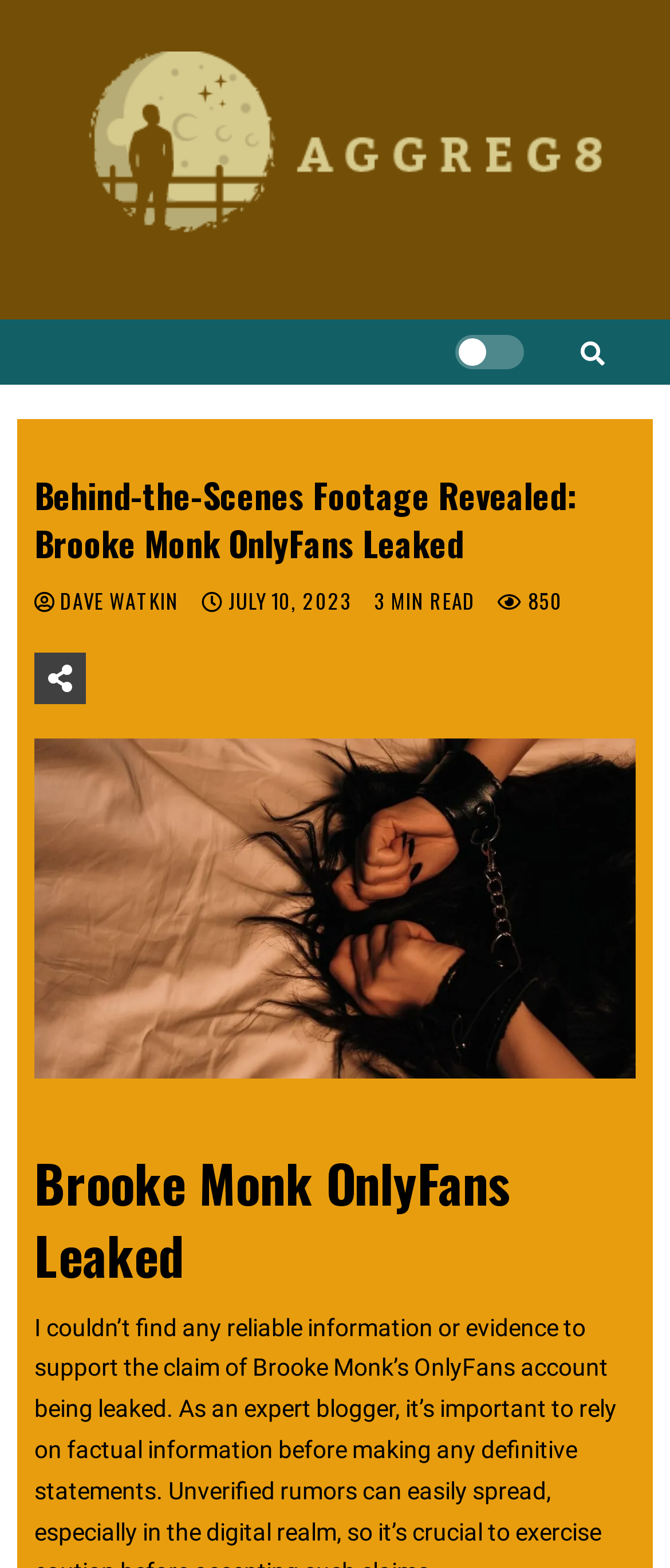When was the article published? Analyze the screenshot and reply with just one word or a short phrase.

JULY 10, 2023